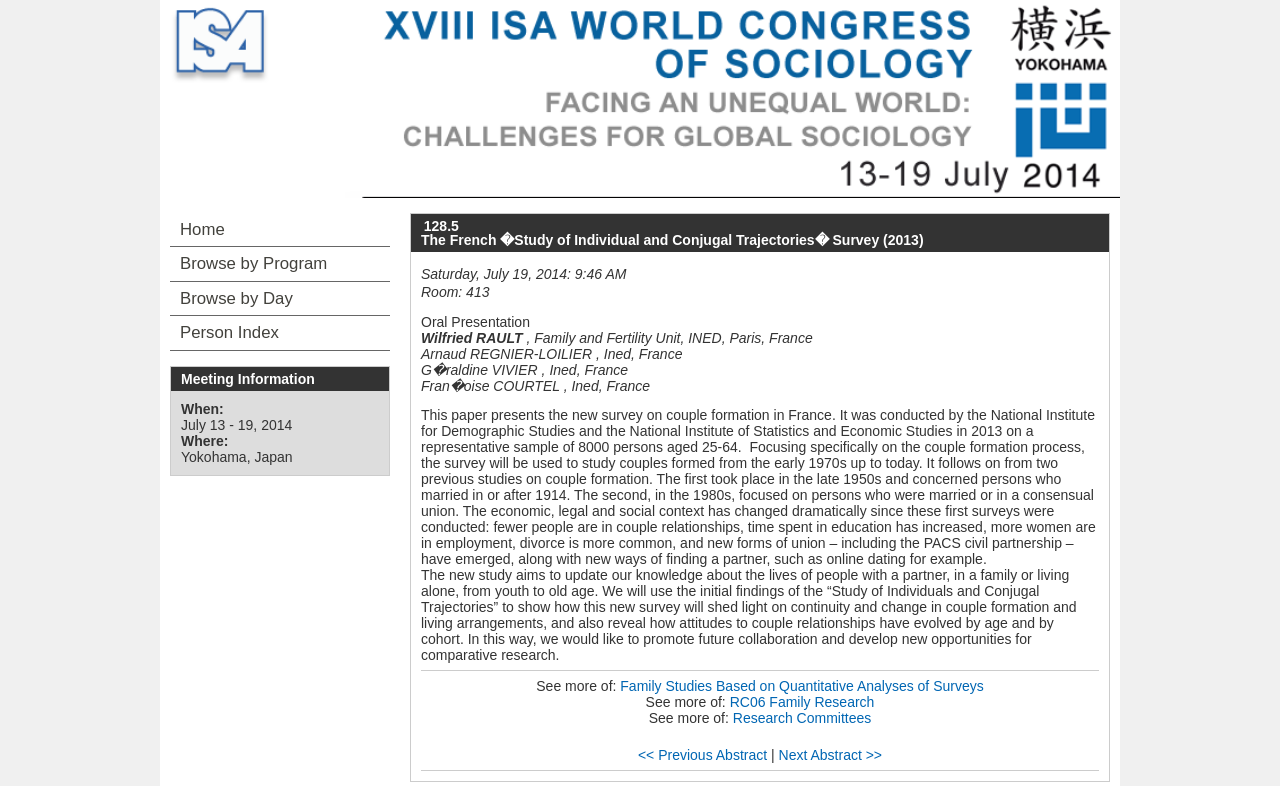What is the date of the presentation?
Your answer should be a single word or phrase derived from the screenshot.

Saturday, July 19, 2014